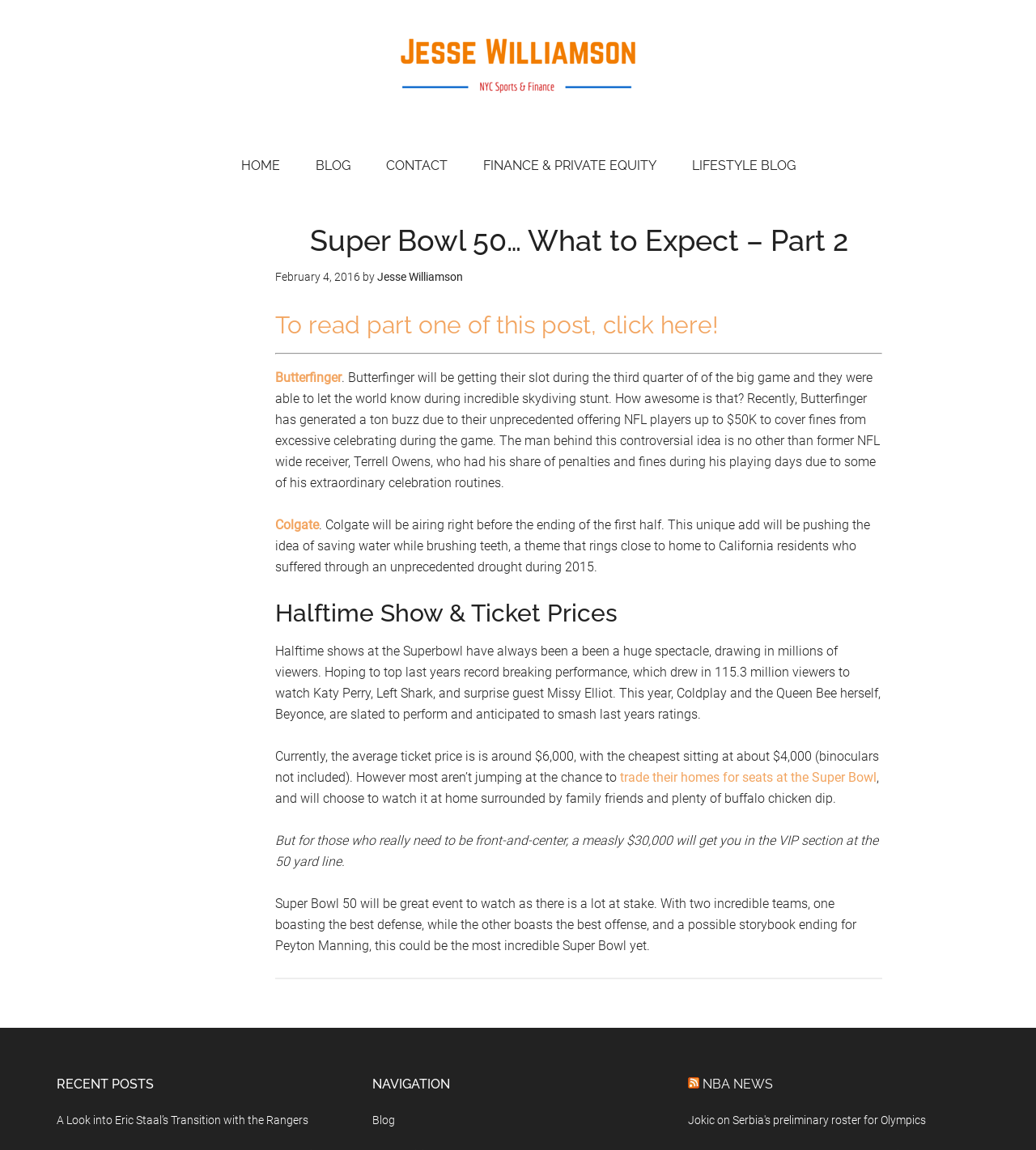Kindly determine the bounding box coordinates for the clickable area to achieve the given instruction: "Click on the 'HOME' link".

[0.217, 0.121, 0.286, 0.167]